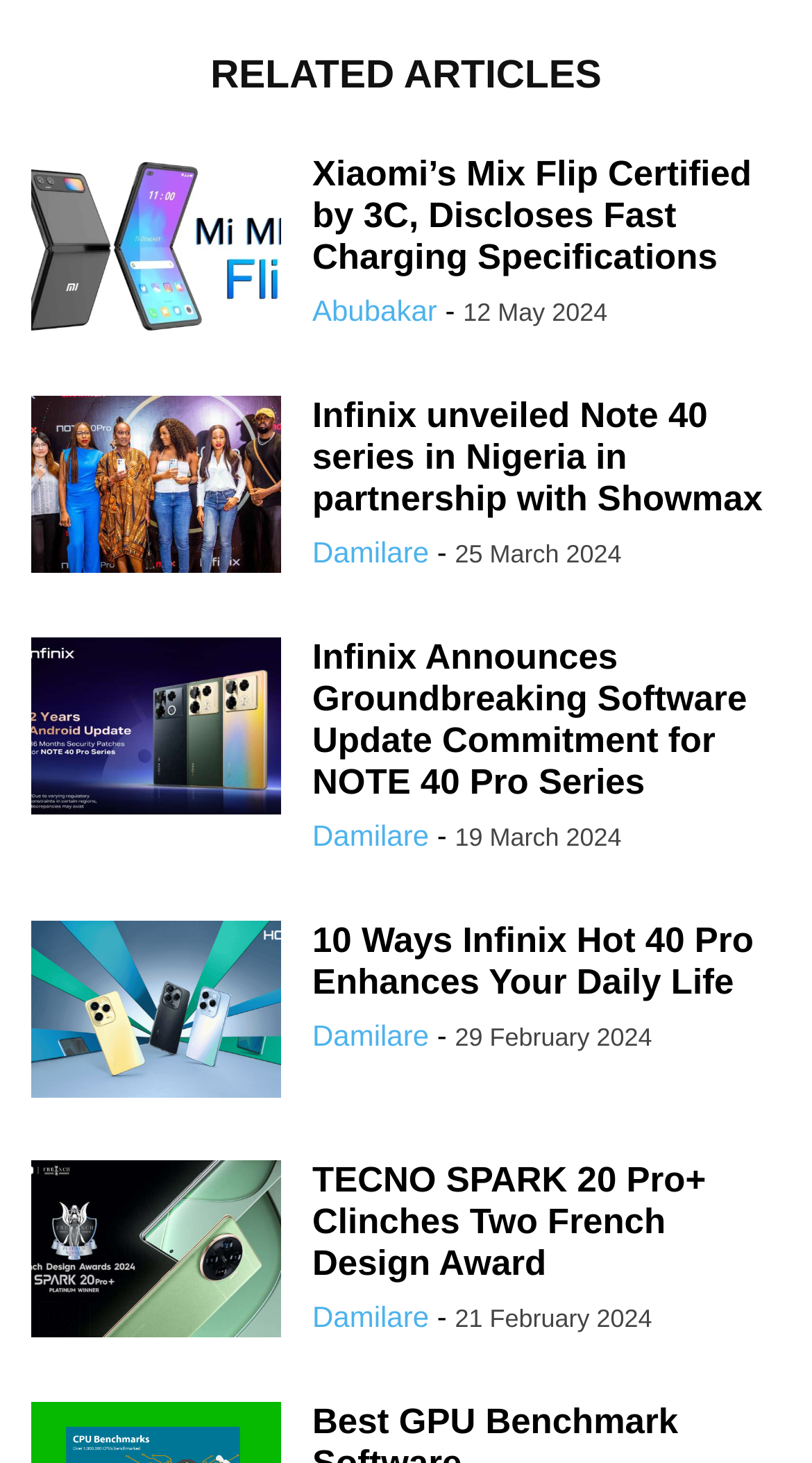Could you indicate the bounding box coordinates of the region to click in order to complete this instruction: "Read the article 'Infinix unveiled Note 40 series in Nigeria in partnership with Showmax'".

[0.038, 0.27, 0.346, 0.398]